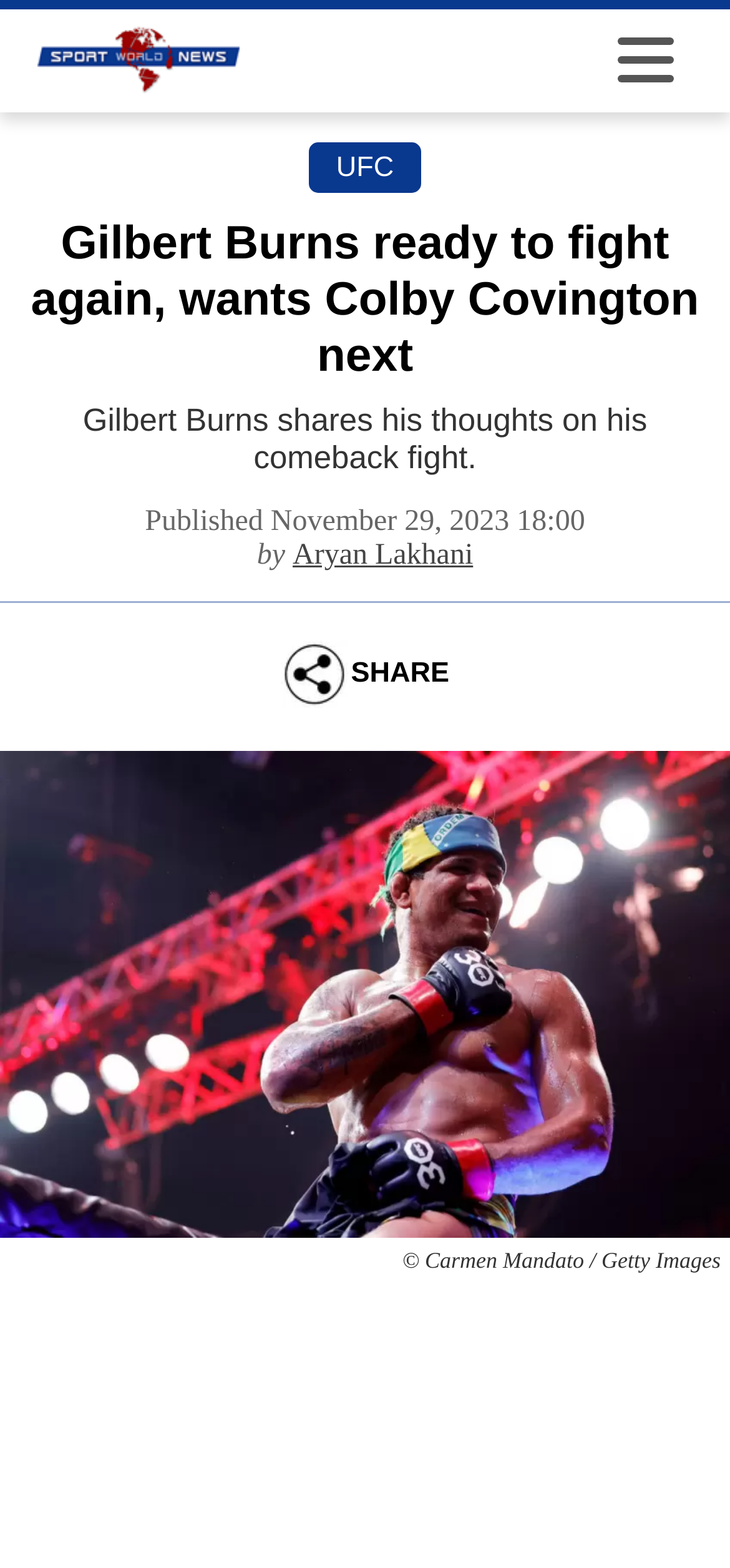Provide the bounding box coordinates in the format (top-left x, top-left y, bottom-right x, bottom-right y). All values are floating point numbers between 0 and 1. Determine the bounding box coordinate of the UI element described as: Aryan Lakhani

[0.401, 0.344, 0.648, 0.364]